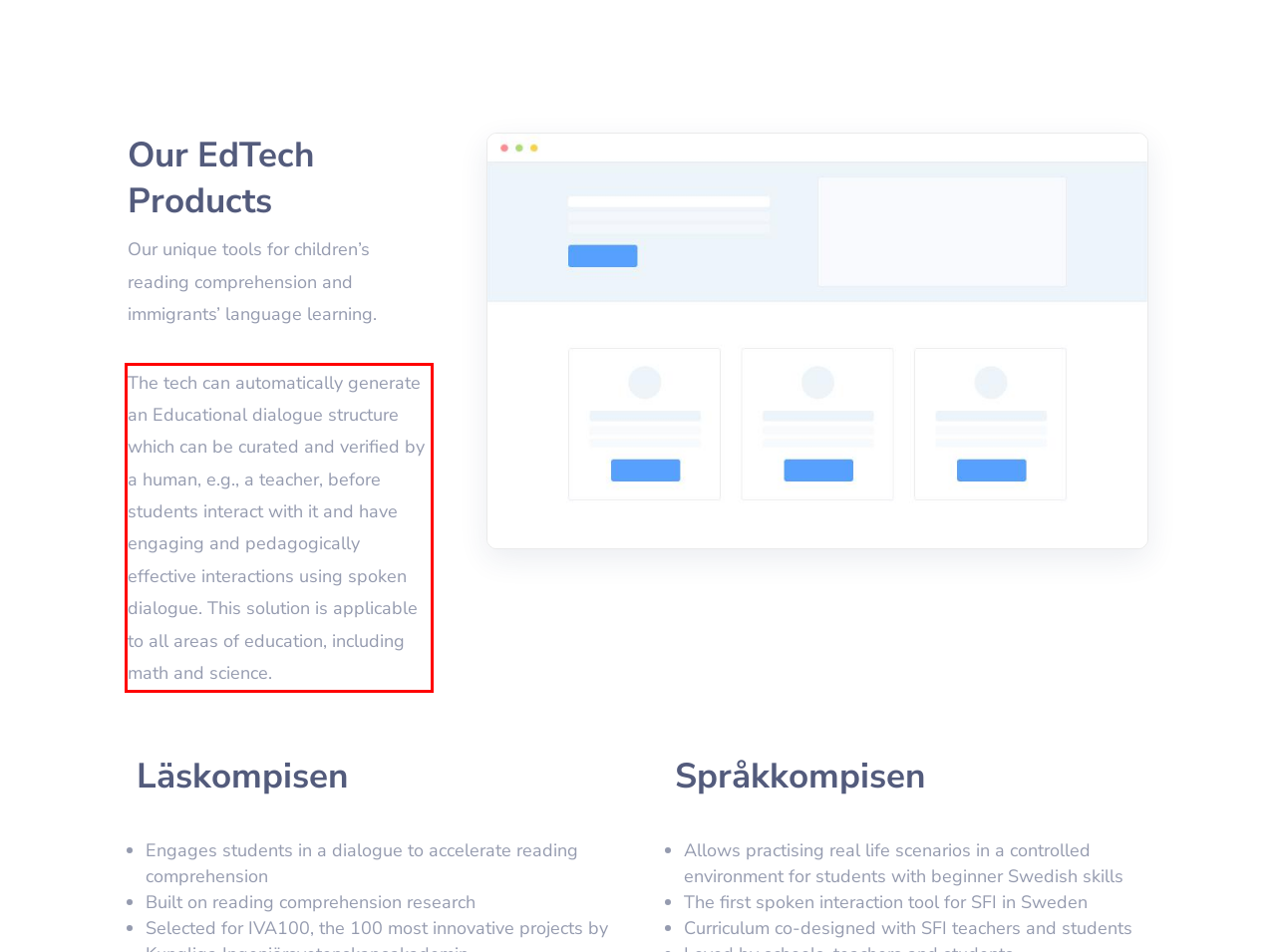Examine the webpage screenshot and use OCR to recognize and output the text within the red bounding box.

The tech can automatically generate an Educational dialogue structure which can be curated and verified by a human, e.g., a teacher, before students interact with it and have engaging and pedagogically effective interactions using spoken dialogue. This solution is applicable to all areas of education, including math and science.